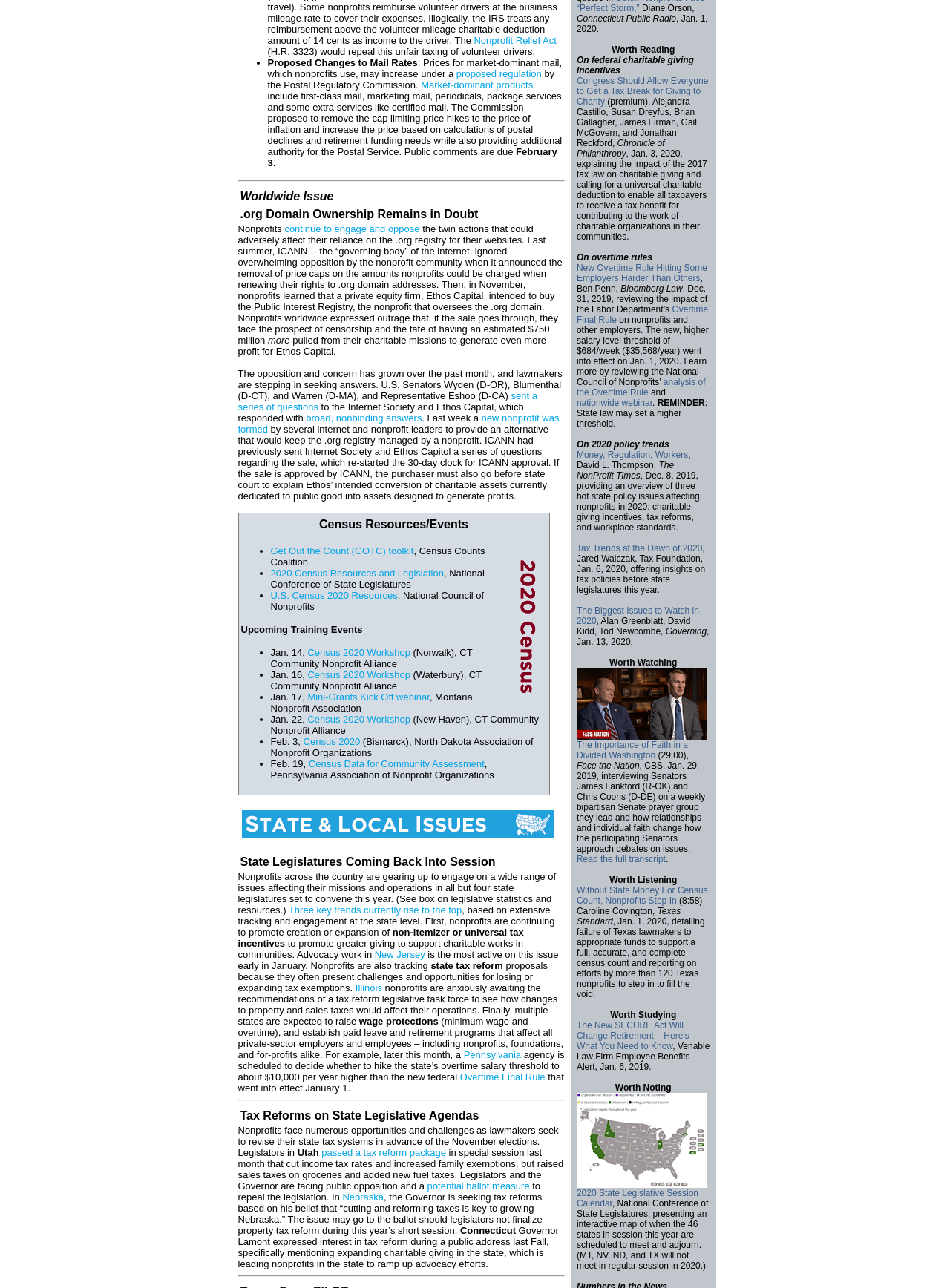For the element described, predict the bounding box coordinates as (top-left x, top-left y, bottom-right x, bottom-right y). All values should be between 0 and 1. Element description: Illinois

[0.374, 0.763, 0.402, 0.771]